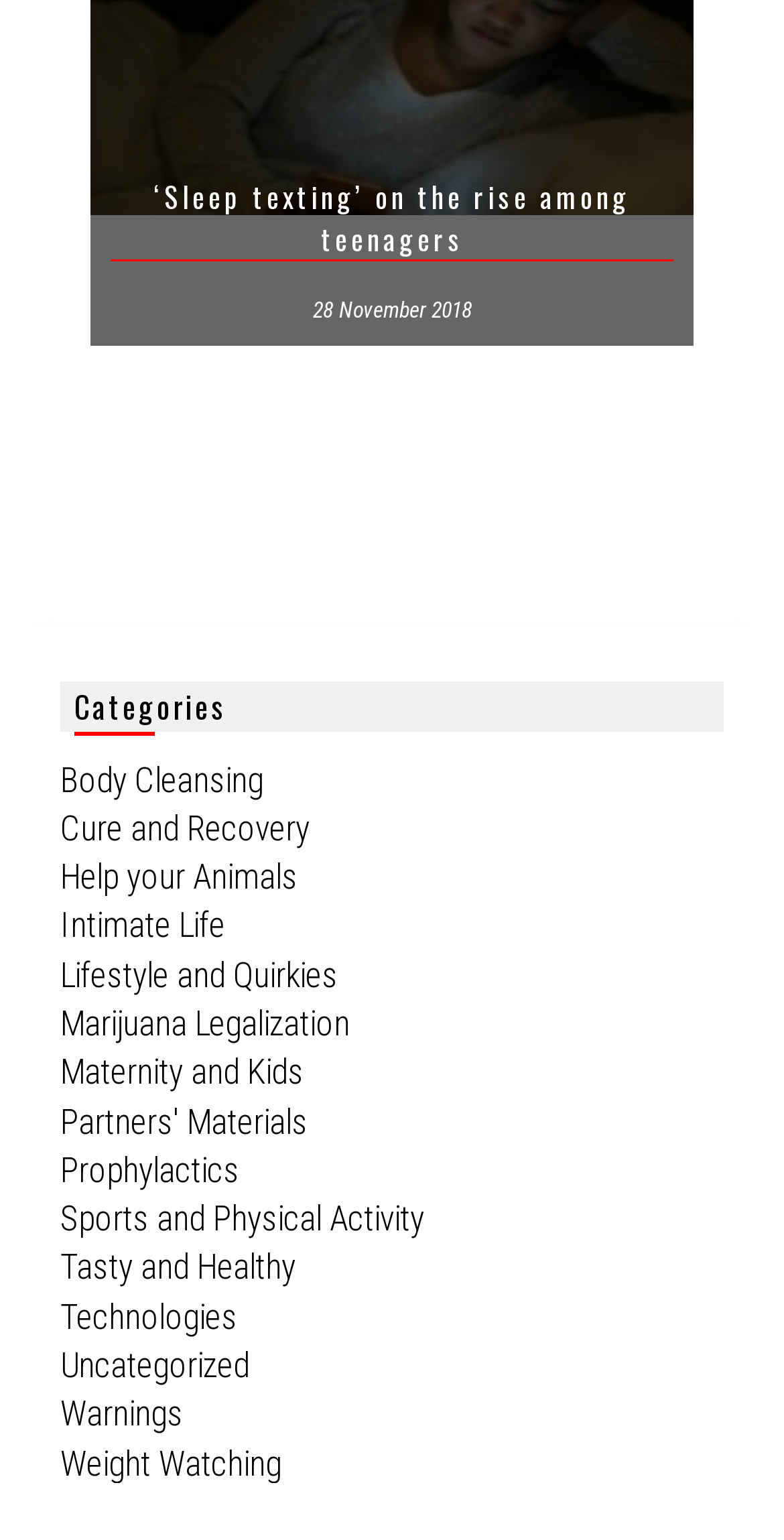Answer the following query concisely with a single word or phrase:
How many links are there on the webpage?

25